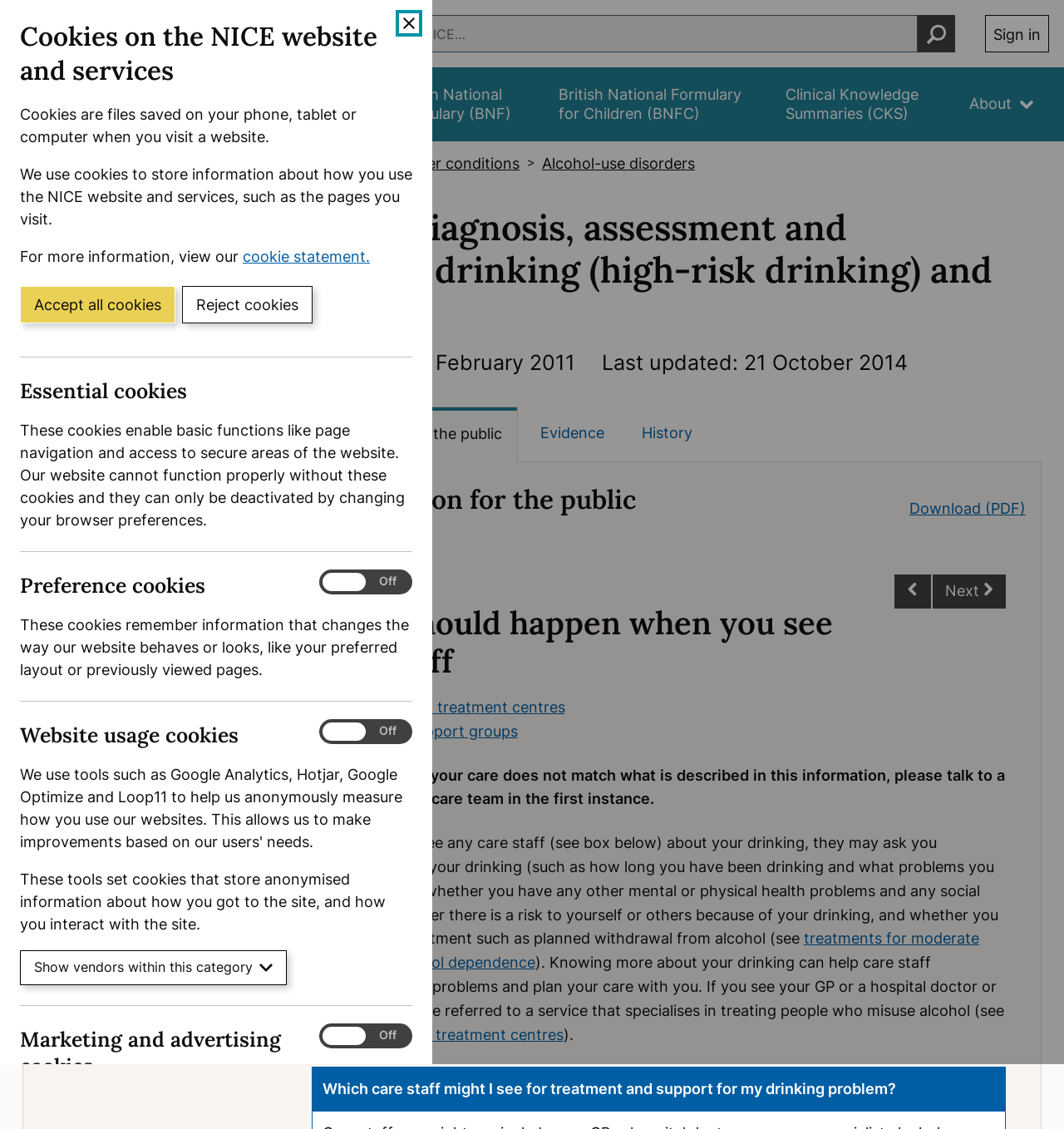Identify the bounding box for the described UI element: "About this information".

[0.038, 0.423, 0.248, 0.457]